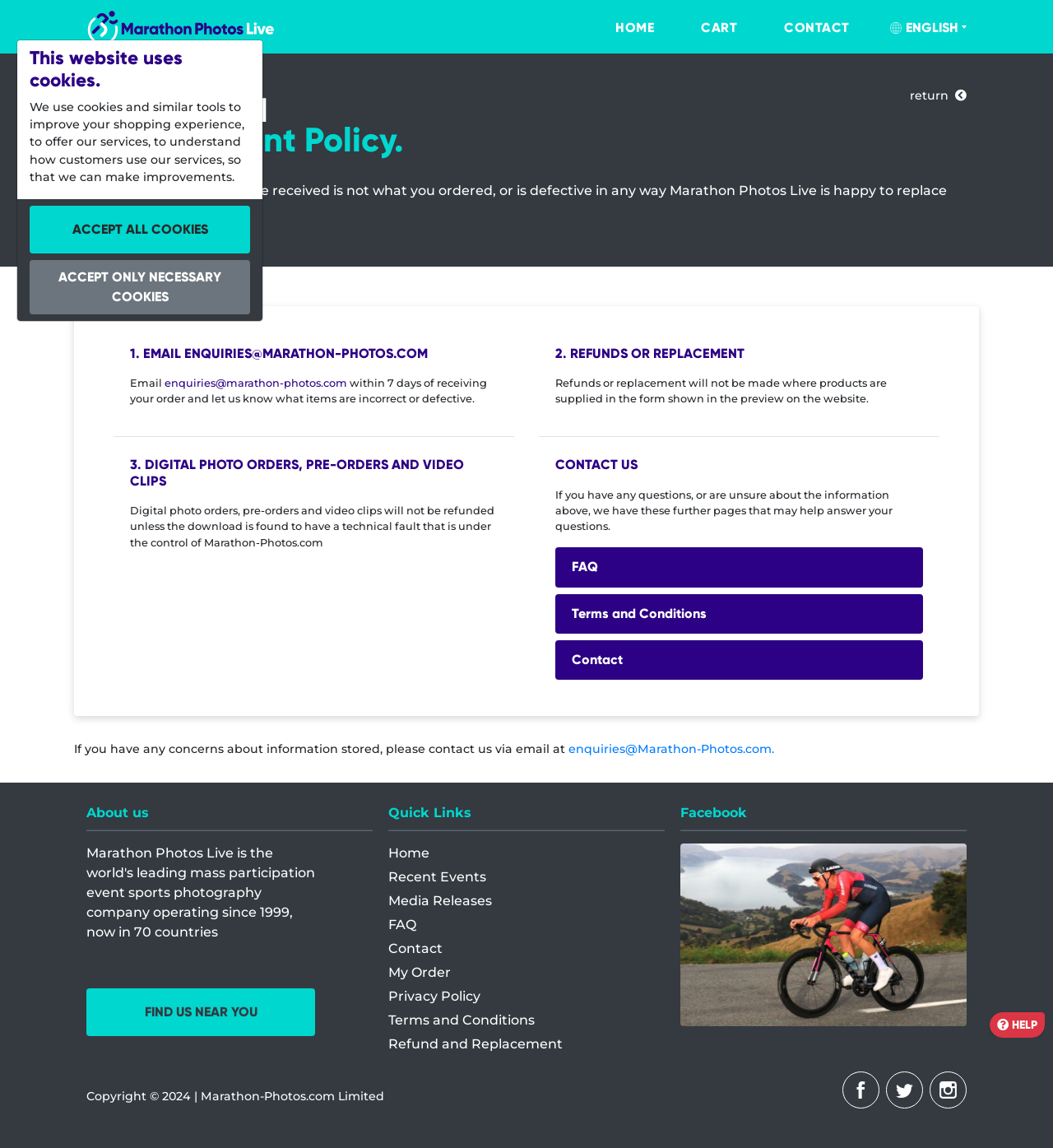Predict the bounding box coordinates of the area that should be clicked to accomplish the following instruction: "Search for something". The bounding box coordinates should consist of four float numbers between 0 and 1, i.e., [left, top, right, bottom].

None